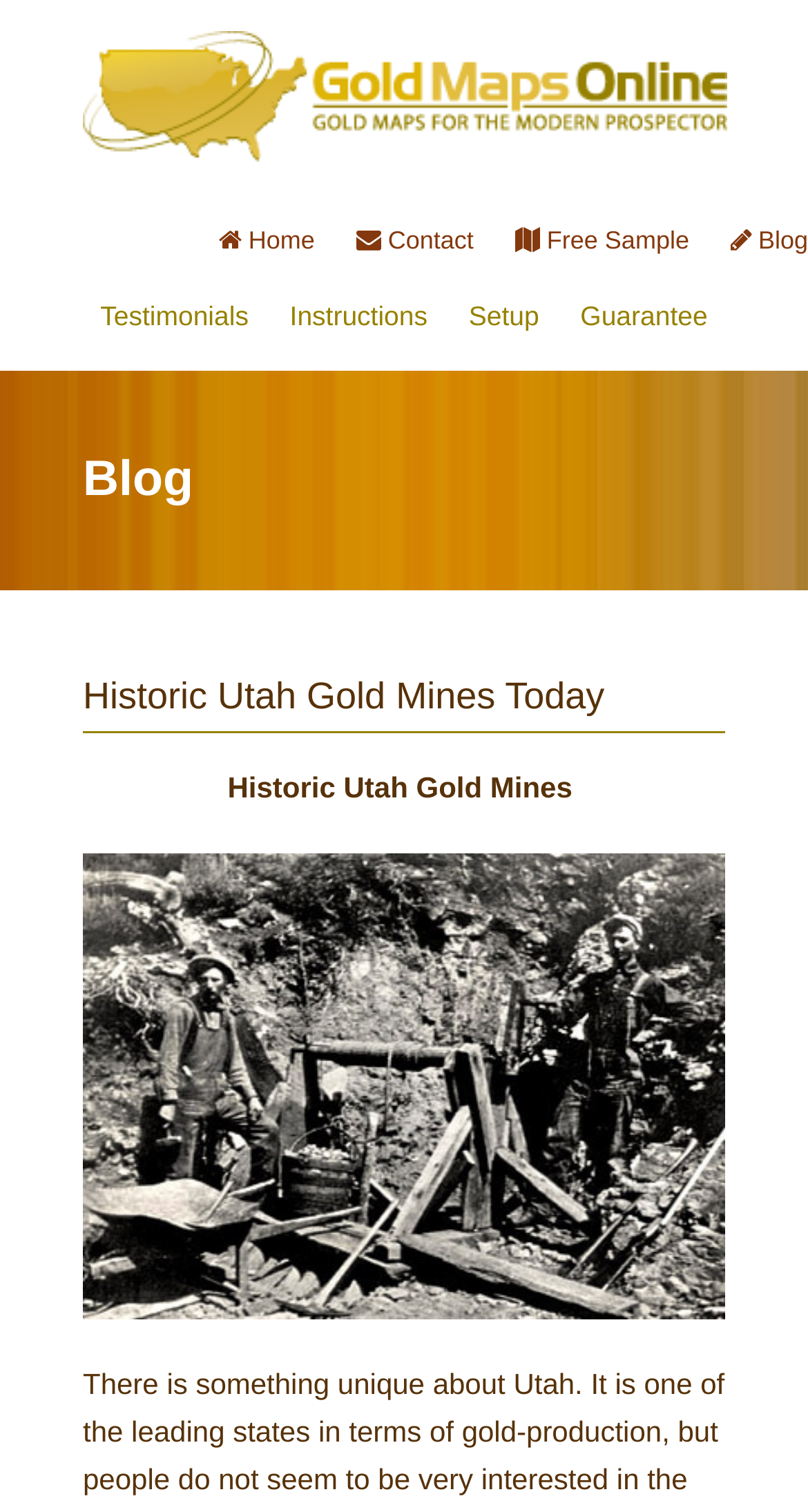Can you identify the bounding box coordinates of the clickable region needed to carry out this instruction: 'read blog'? The coordinates should be four float numbers within the range of 0 to 1, stated as [left, top, right, bottom].

[0.103, 0.3, 0.897, 0.336]